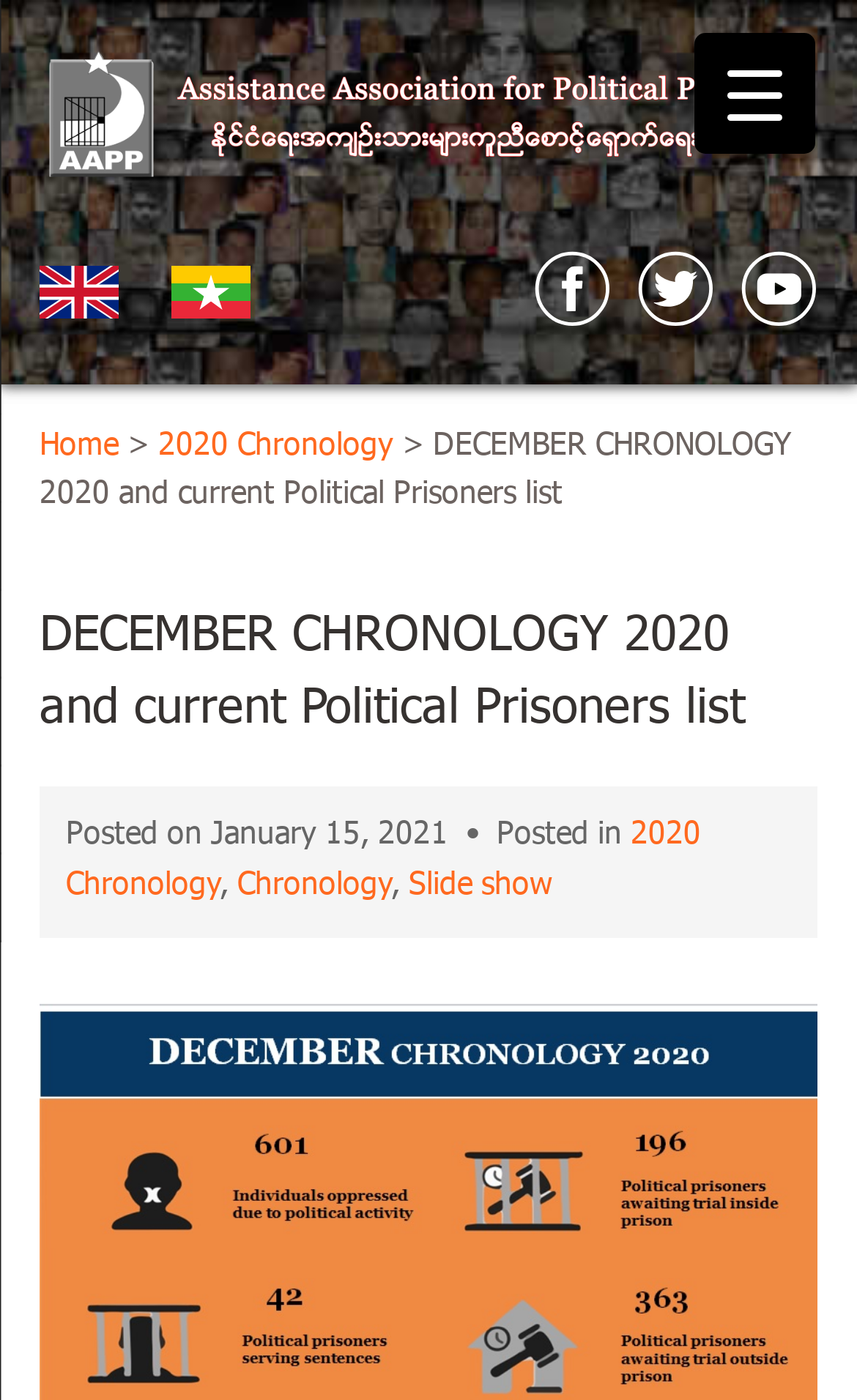Please provide the bounding box coordinates for the element that needs to be clicked to perform the following instruction: "View the 2020 Chronology". The coordinates should be given as four float numbers between 0 and 1, i.e., [left, top, right, bottom].

[0.185, 0.303, 0.459, 0.335]